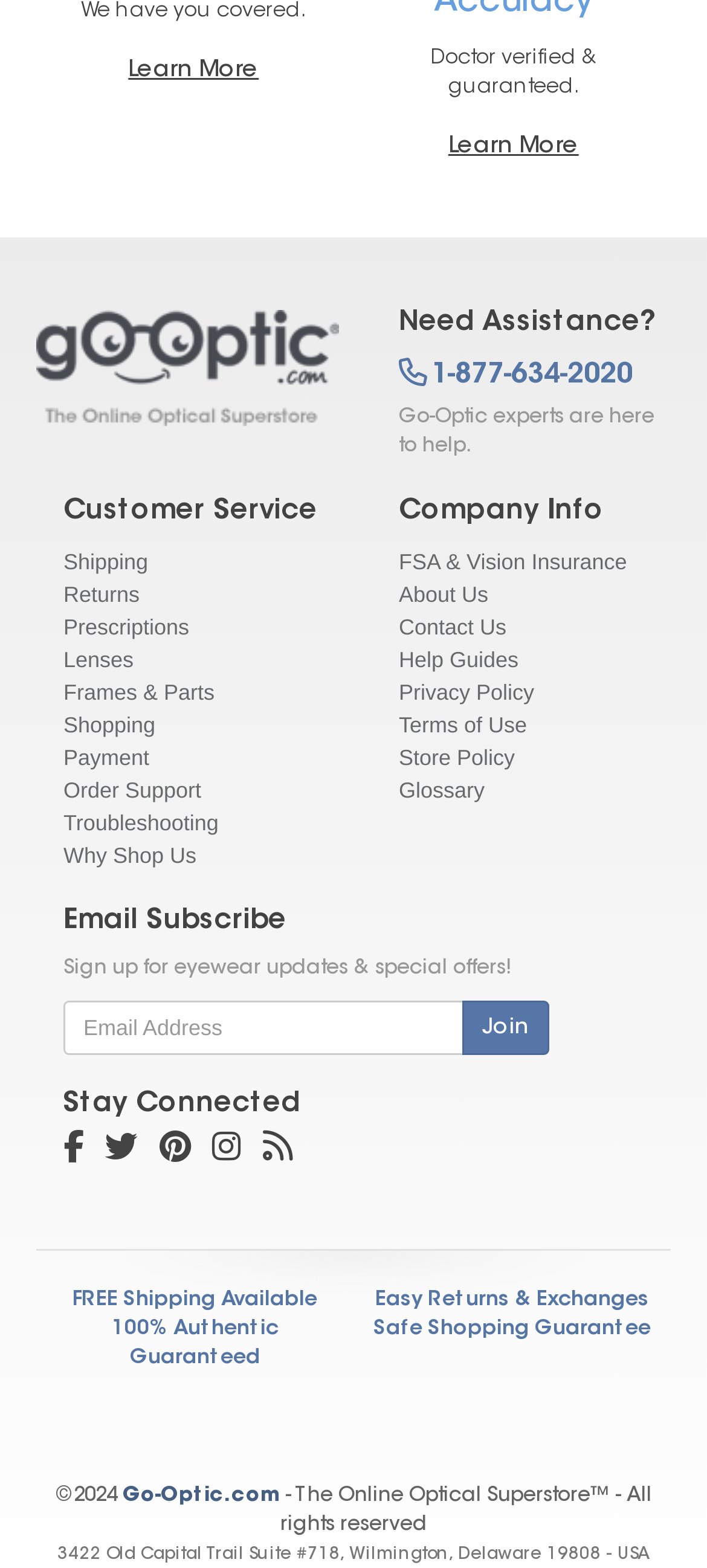Respond concisely with one word or phrase to the following query:
What is the name of the company?

Go-Optic